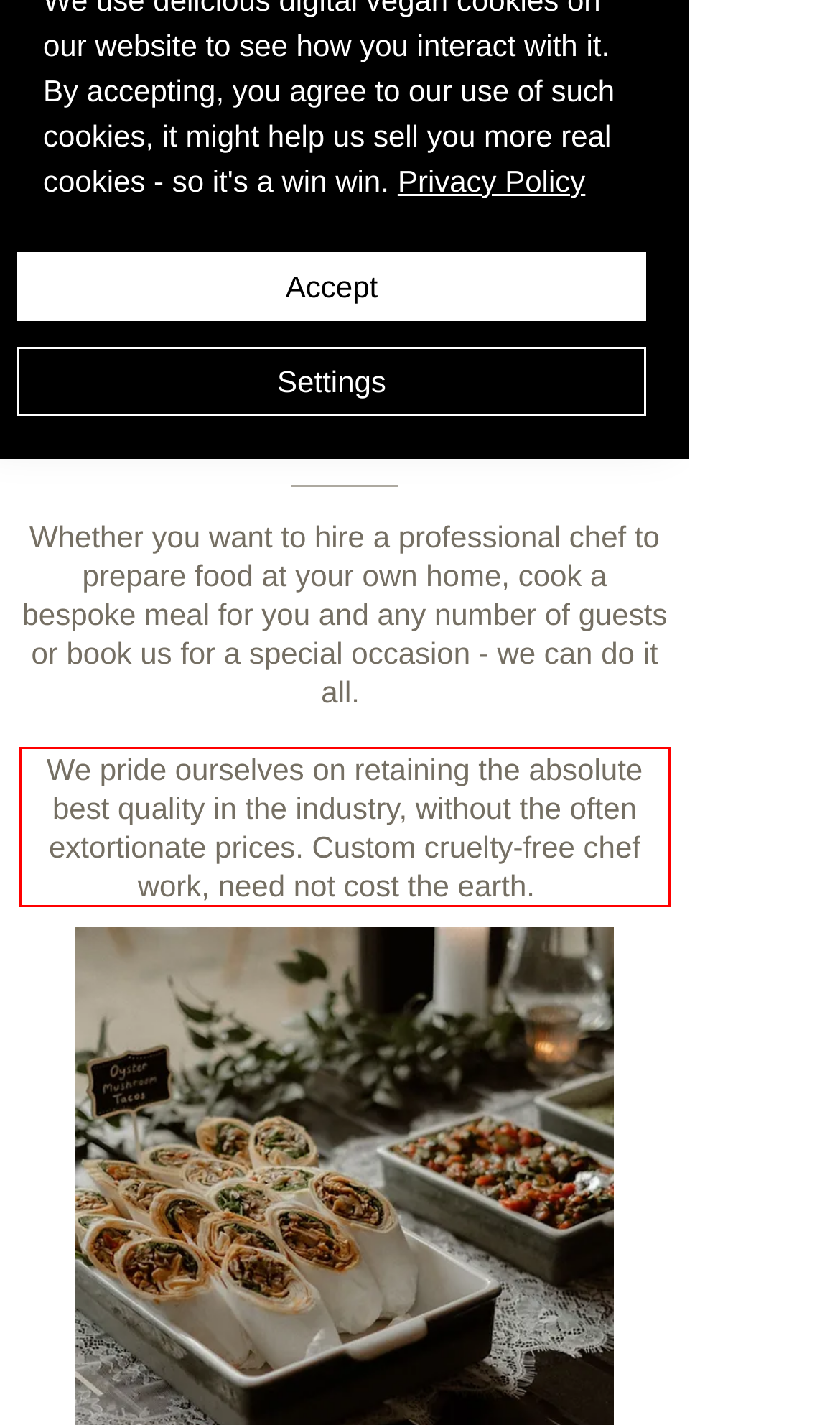Given a webpage screenshot, identify the text inside the red bounding box using OCR and extract it.

We pride ourselves on retaining the absolute best quality in the industry, without the often extortionate prices. Custom cruelty-free chef work, need not cost the earth.